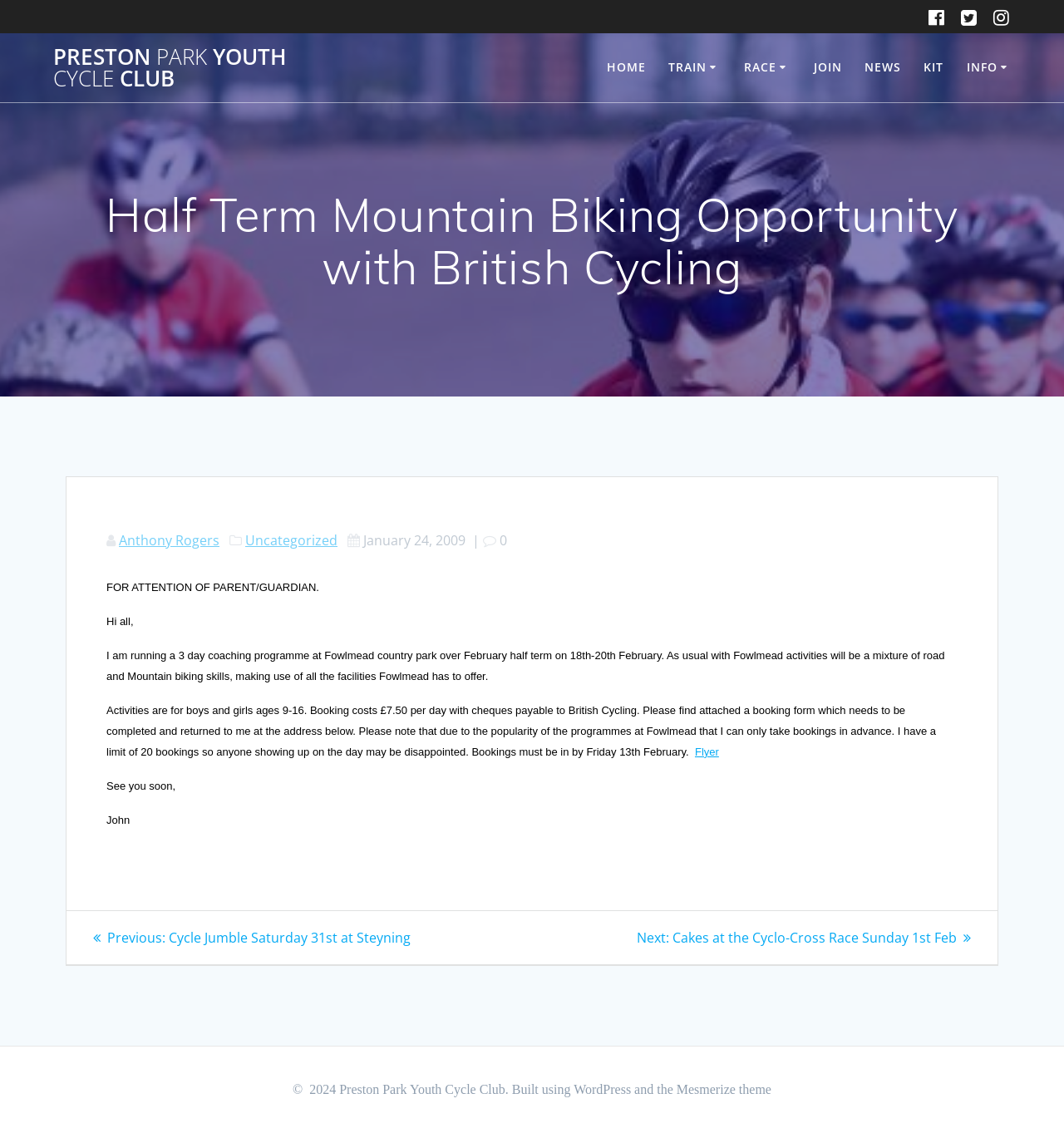Show me the bounding box coordinates of the clickable region to achieve the task as per the instruction: "Download the 'Flyer'".

[0.653, 0.658, 0.676, 0.669]